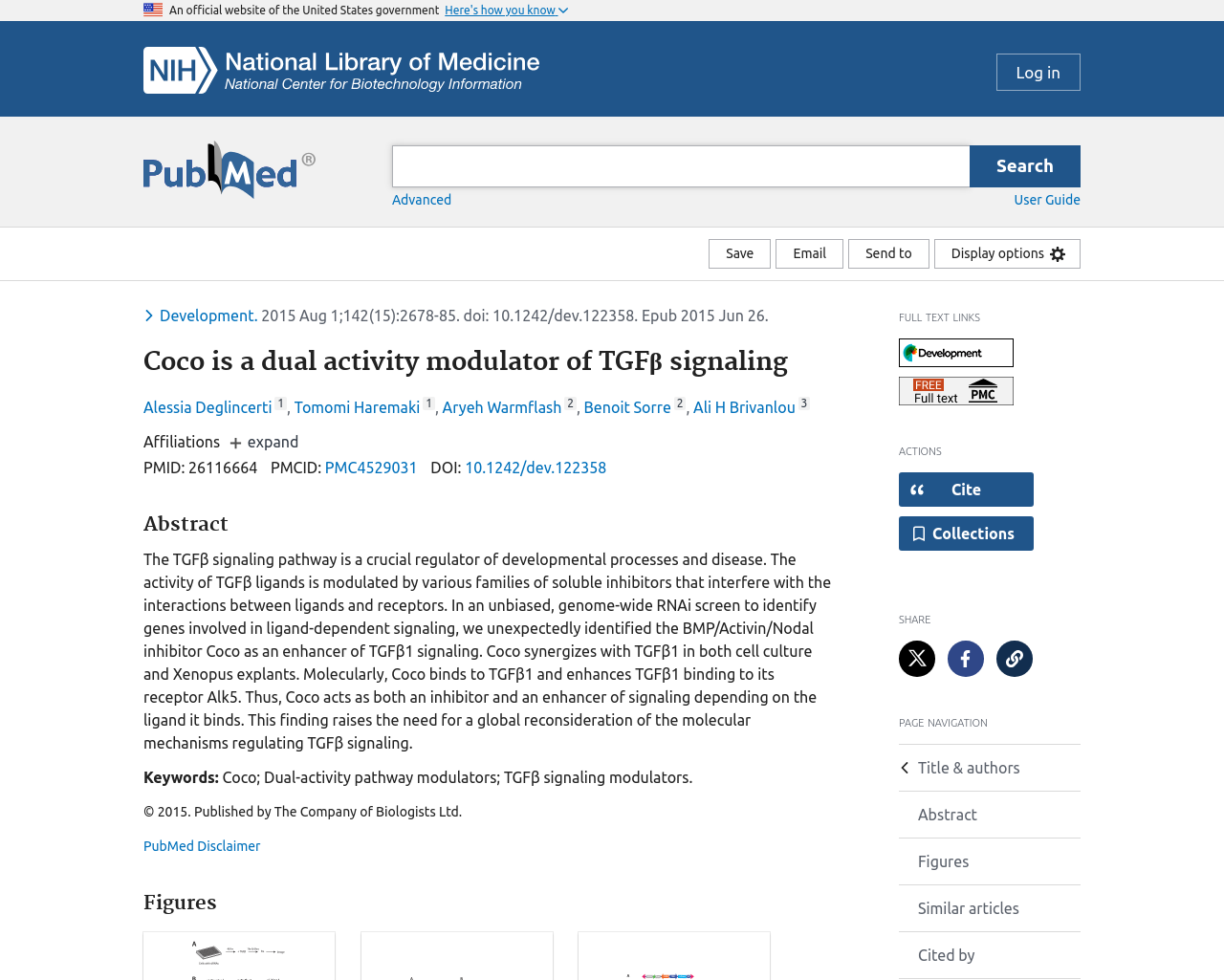Please mark the clickable region by giving the bounding box coordinates needed to complete this instruction: "Save the article".

[0.579, 0.244, 0.63, 0.274]